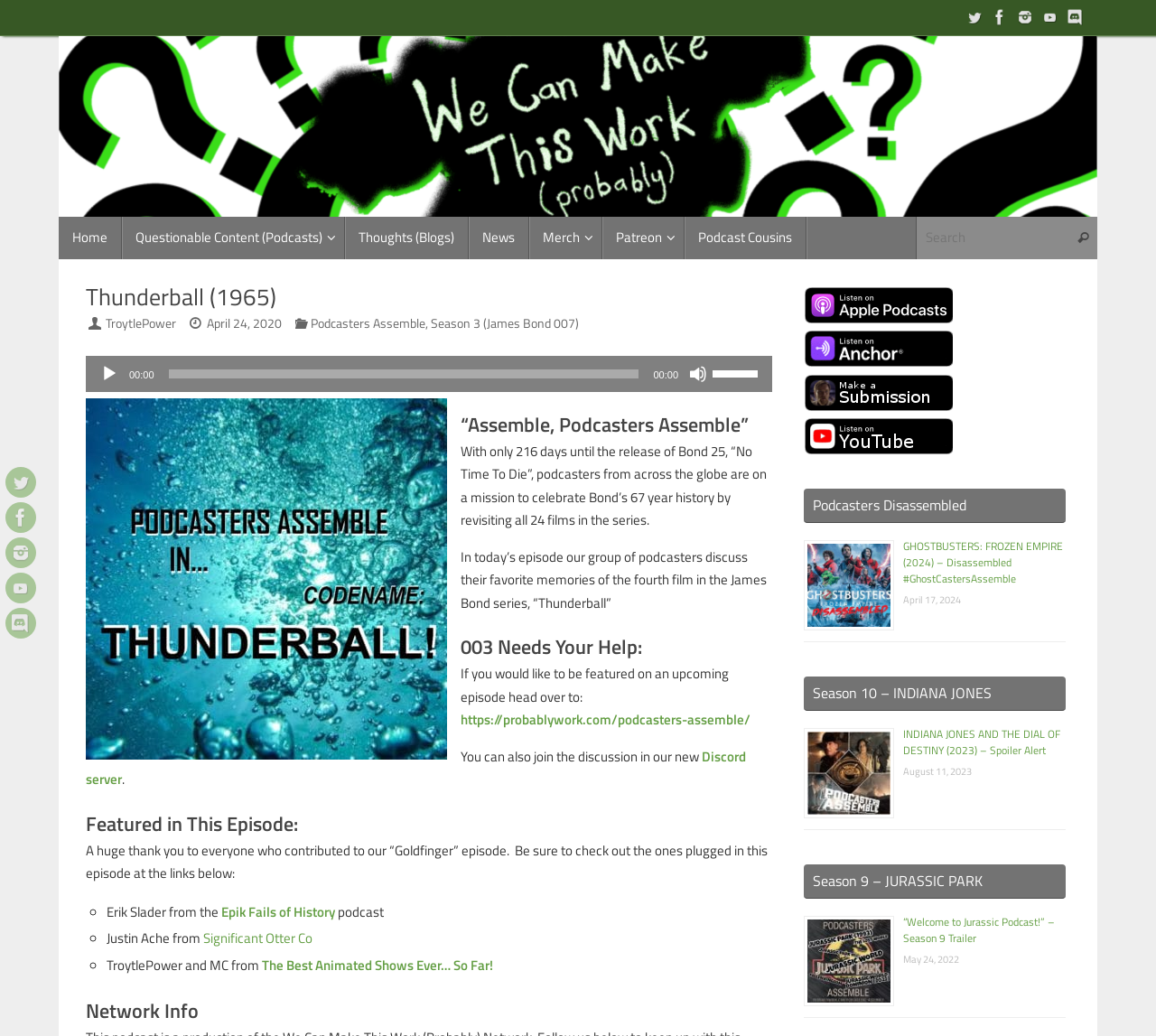Please identify the bounding box coordinates of the region to click in order to complete the task: "Check the podcast 'Epik Fails of History'". The coordinates must be four float numbers between 0 and 1, specified as [left, top, right, bottom].

[0.191, 0.87, 0.289, 0.89]